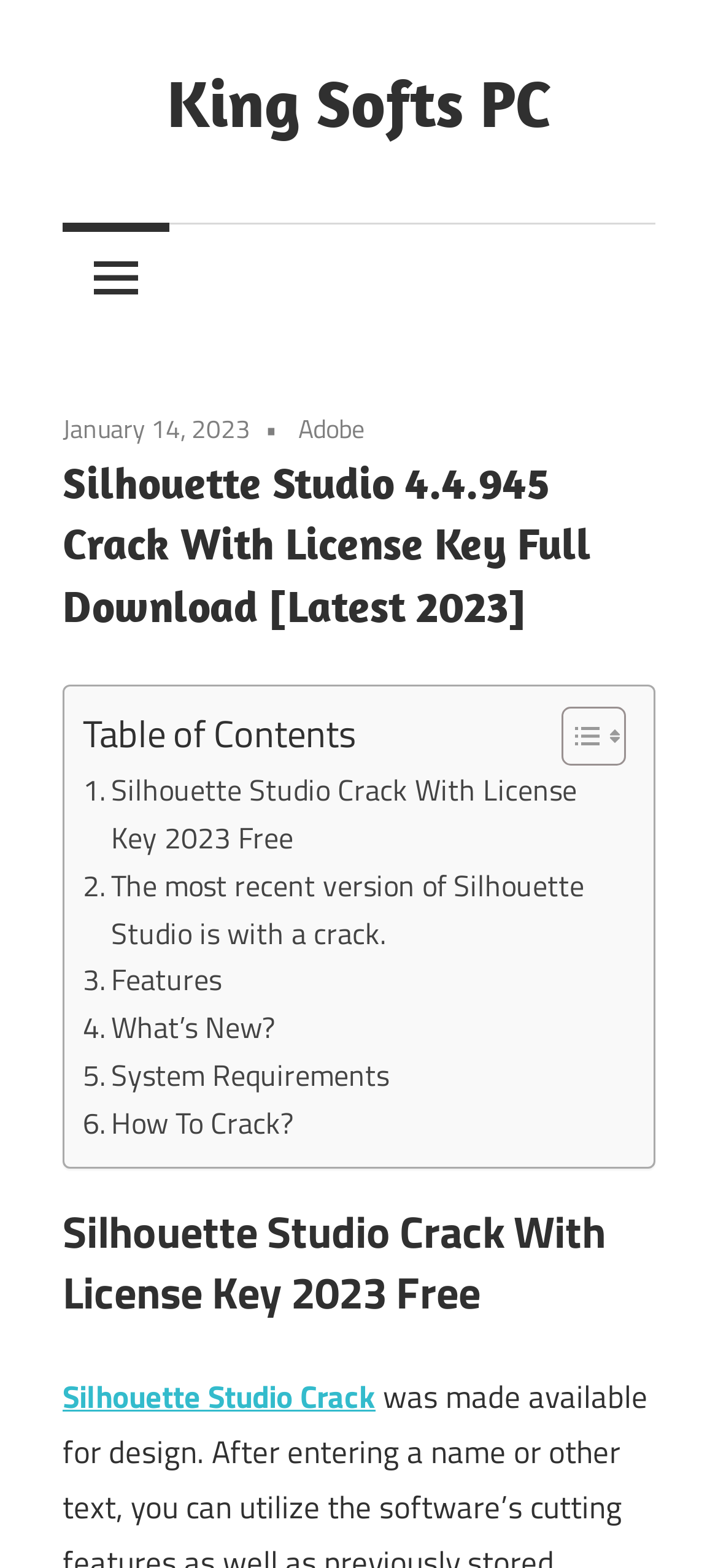What is the purpose of the 'Toggle Table of Content' link?
Please elaborate on the answer to the question with detailed information.

The link 'Toggle Table of Content' is located within the LayoutTable element, and its purpose is to toggle the display of the table of content, allowing users to easily navigate the webpage's content.